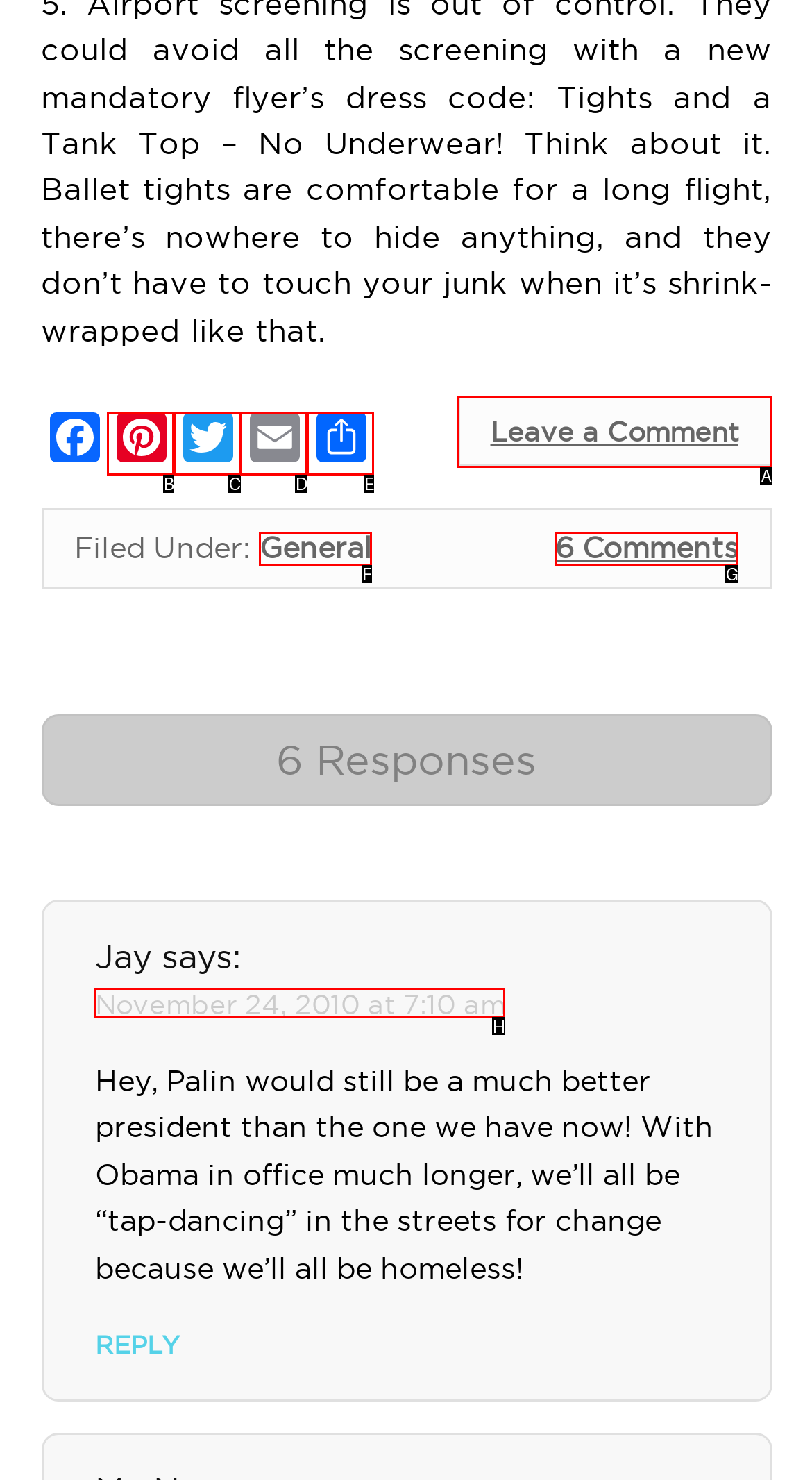Tell me which one HTML element best matches the description: Leave a Comment Answer with the option's letter from the given choices directly.

A